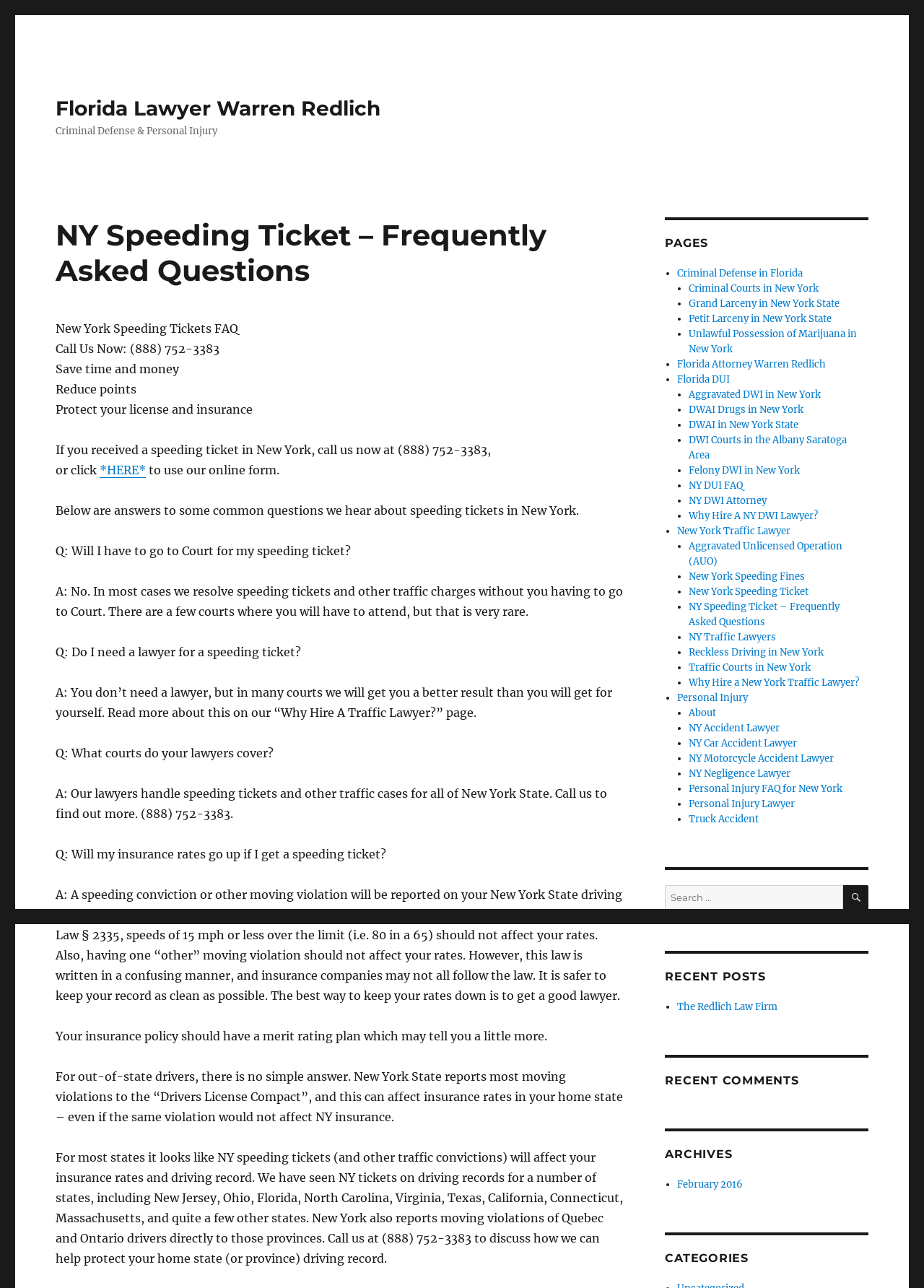Locate the bounding box coordinates of the clickable part needed for the task: "Navigate to 'Criminal Defense in Florida'".

[0.733, 0.207, 0.868, 0.217]